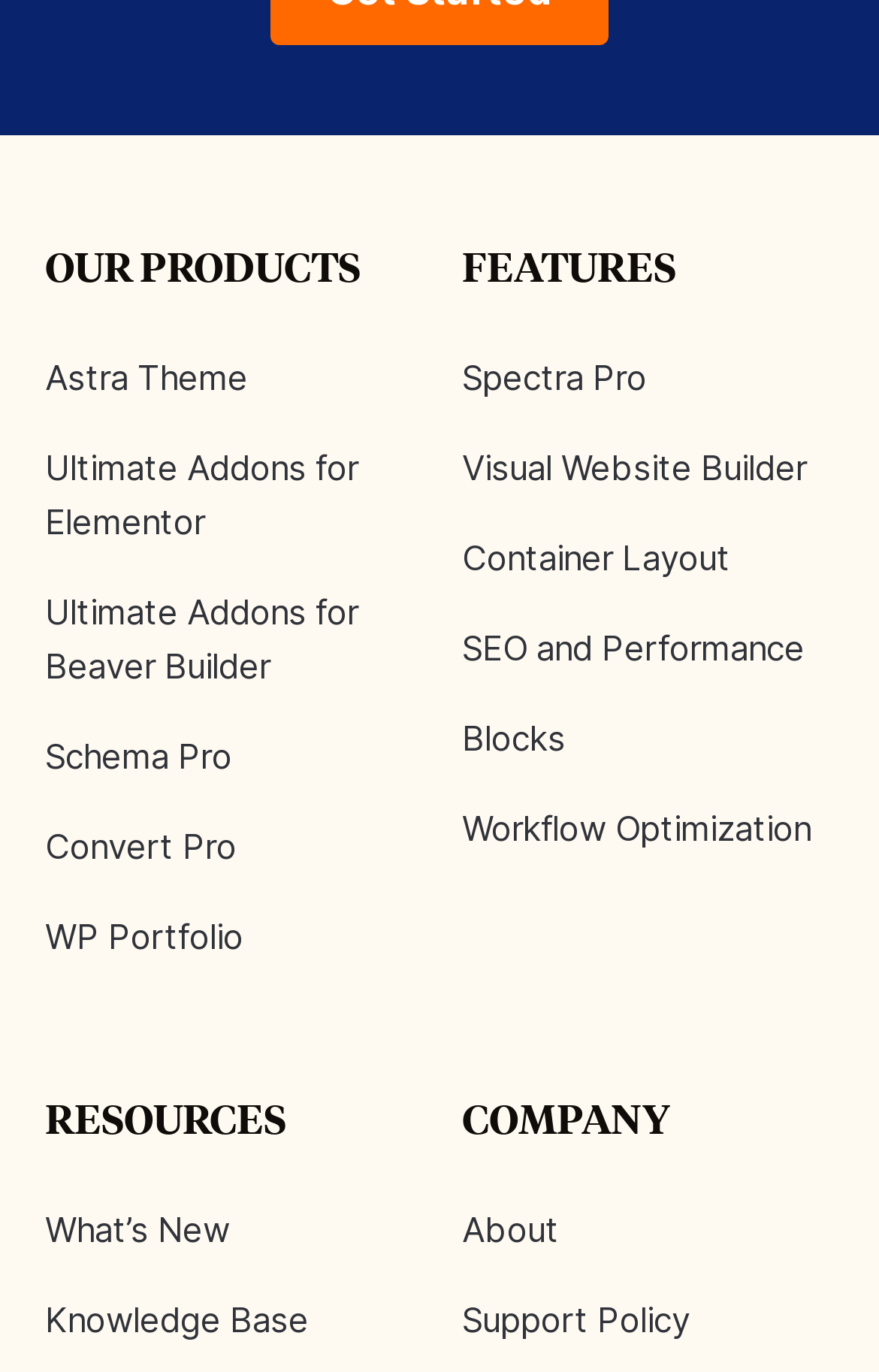Use a single word or phrase to respond to the question:
How many links are there under 'FEATURES'?

6